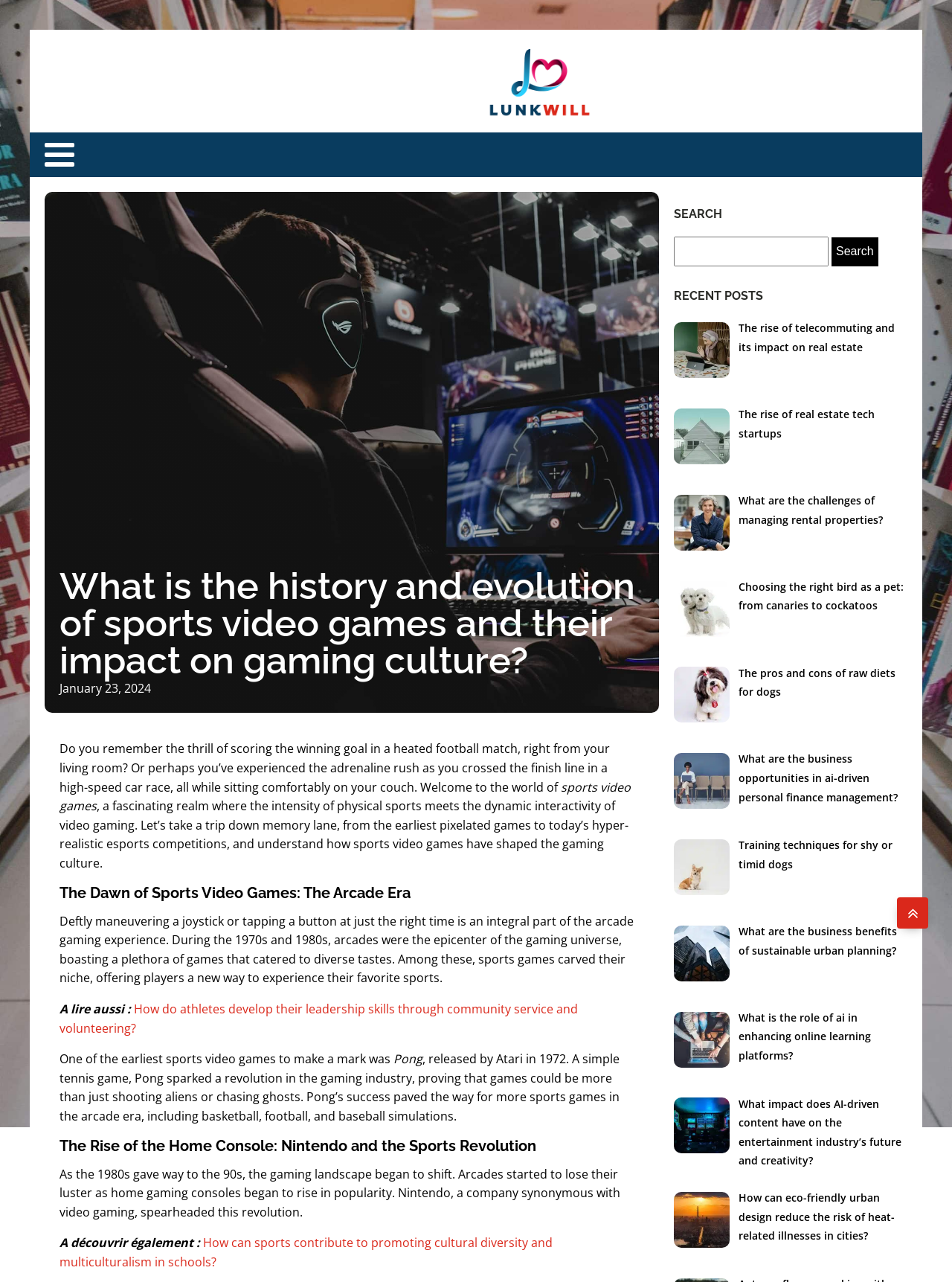Please identify the bounding box coordinates of the area that needs to be clicked to fulfill the following instruction: "Discover more about how athletes develop their leadership skills through community service and volunteering."

[0.062, 0.781, 0.607, 0.808]